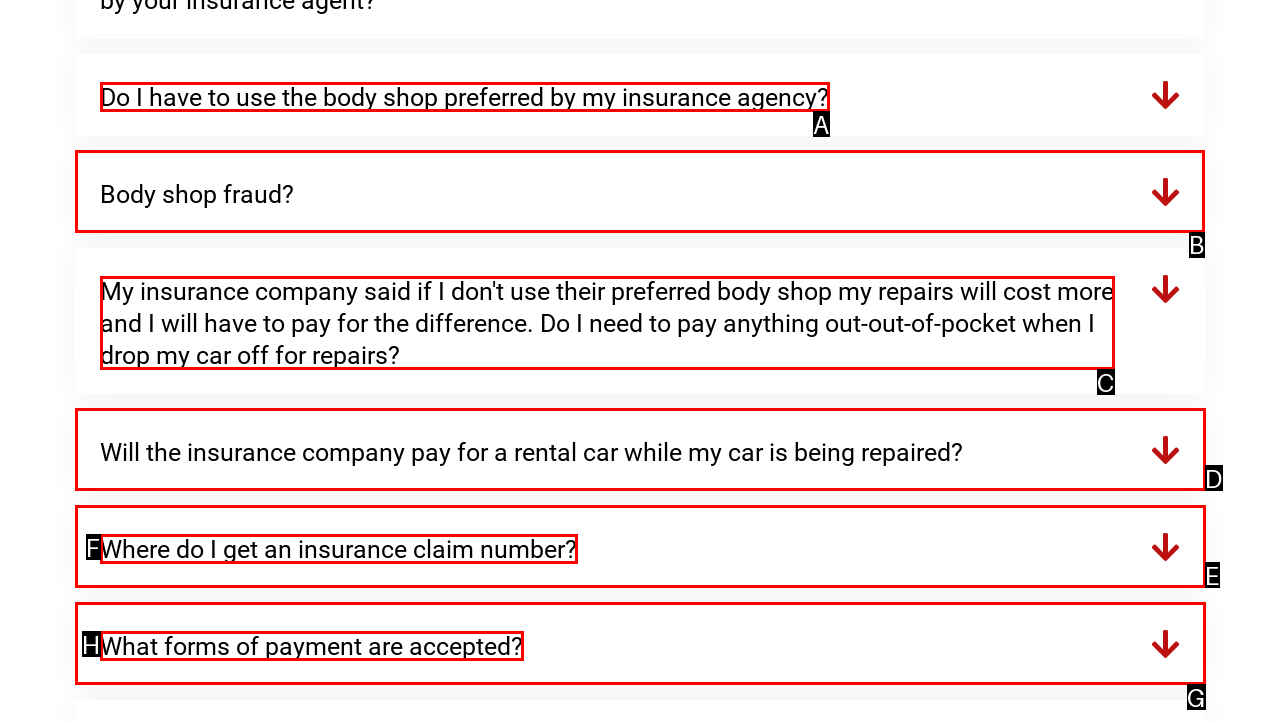Based on the choices marked in the screenshot, which letter represents the correct UI element to perform the task: Expand 'Body shop fraud?'?

B